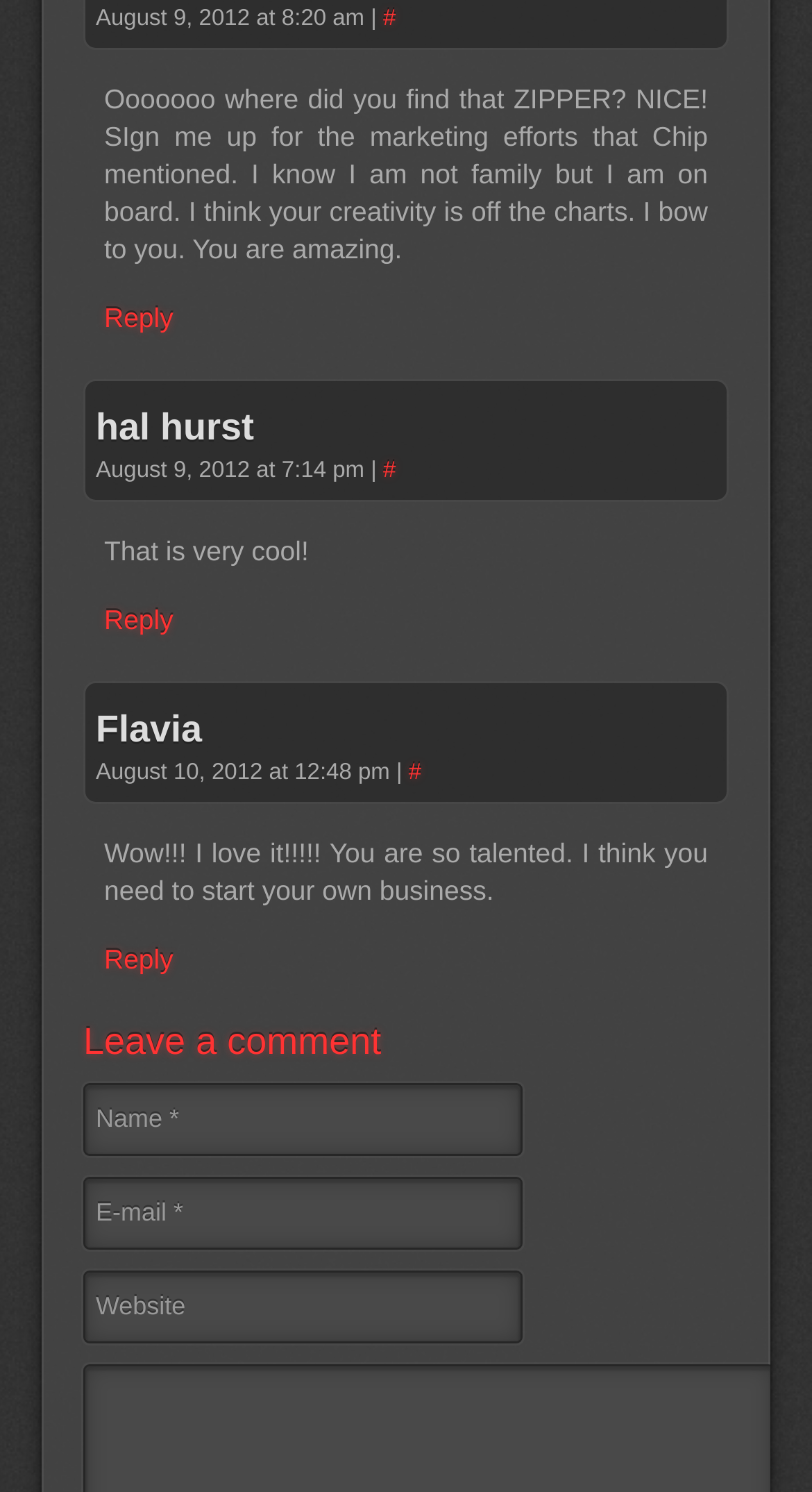Please indicate the bounding box coordinates of the element's region to be clicked to achieve the instruction: "Enter your name". Provide the coordinates as four float numbers between 0 and 1, i.e., [left, top, right, bottom].

[0.103, 0.726, 0.644, 0.775]